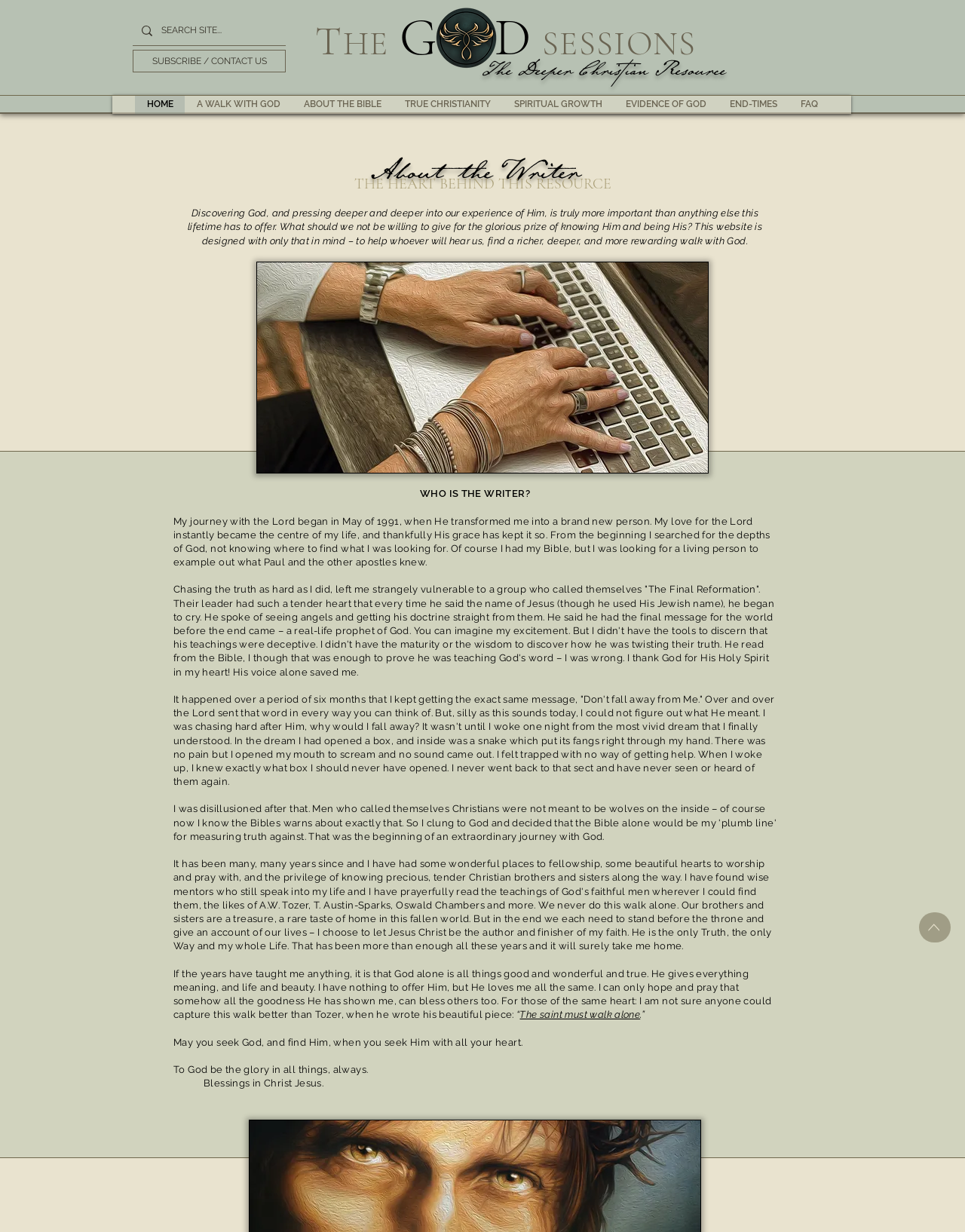Identify the bounding box coordinates of the part that should be clicked to carry out this instruction: "Search the site".

[0.167, 0.013, 0.263, 0.037]